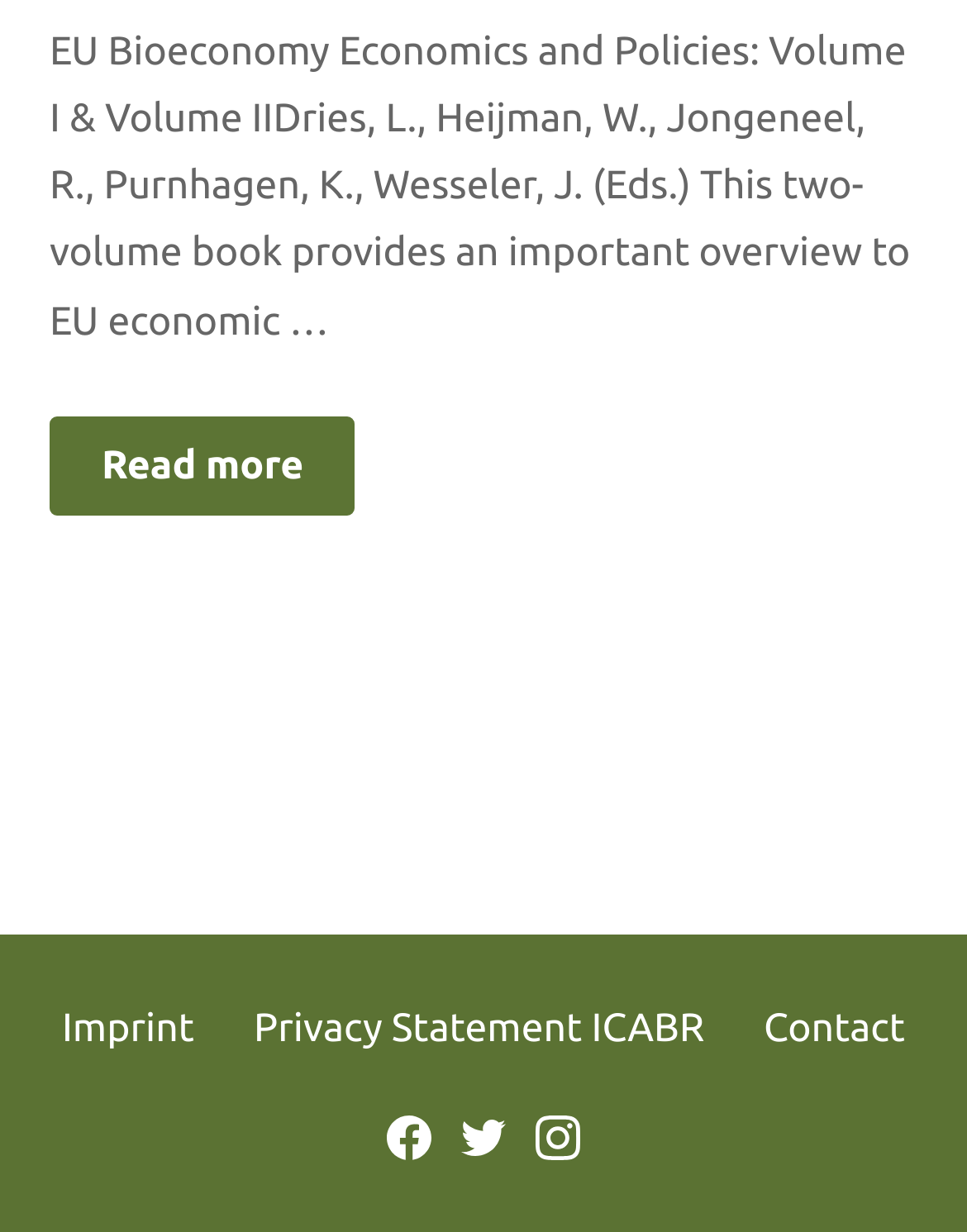For the following element description, predict the bounding box coordinates in the format (top-left x, top-left y, bottom-right x, bottom-right y). All values should be floating point numbers between 0 and 1. Description: Read more

[0.051, 0.338, 0.368, 0.418]